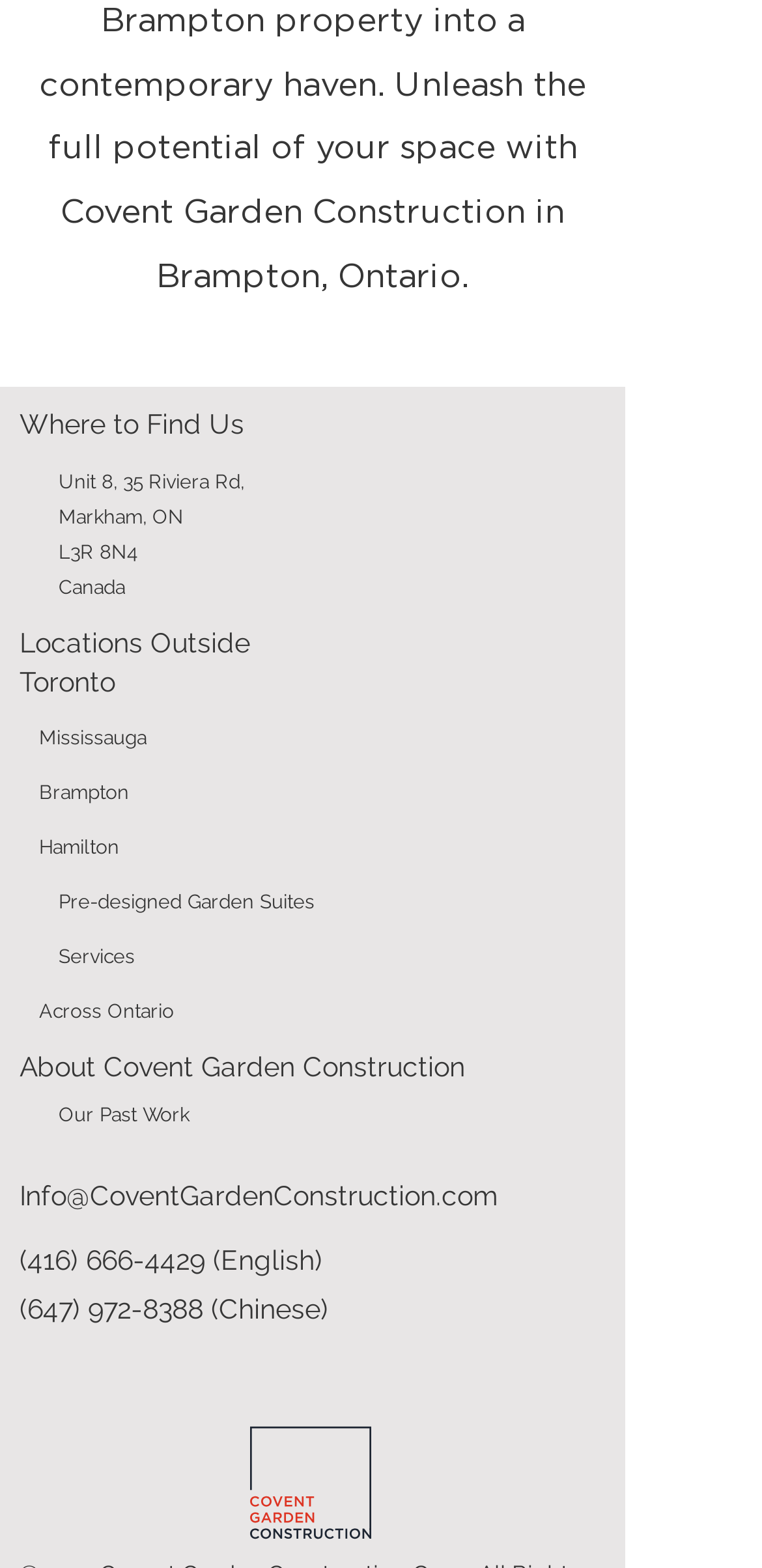What is the name of the company?
From the image, respond with a single word or phrase.

Covent Garden Construction